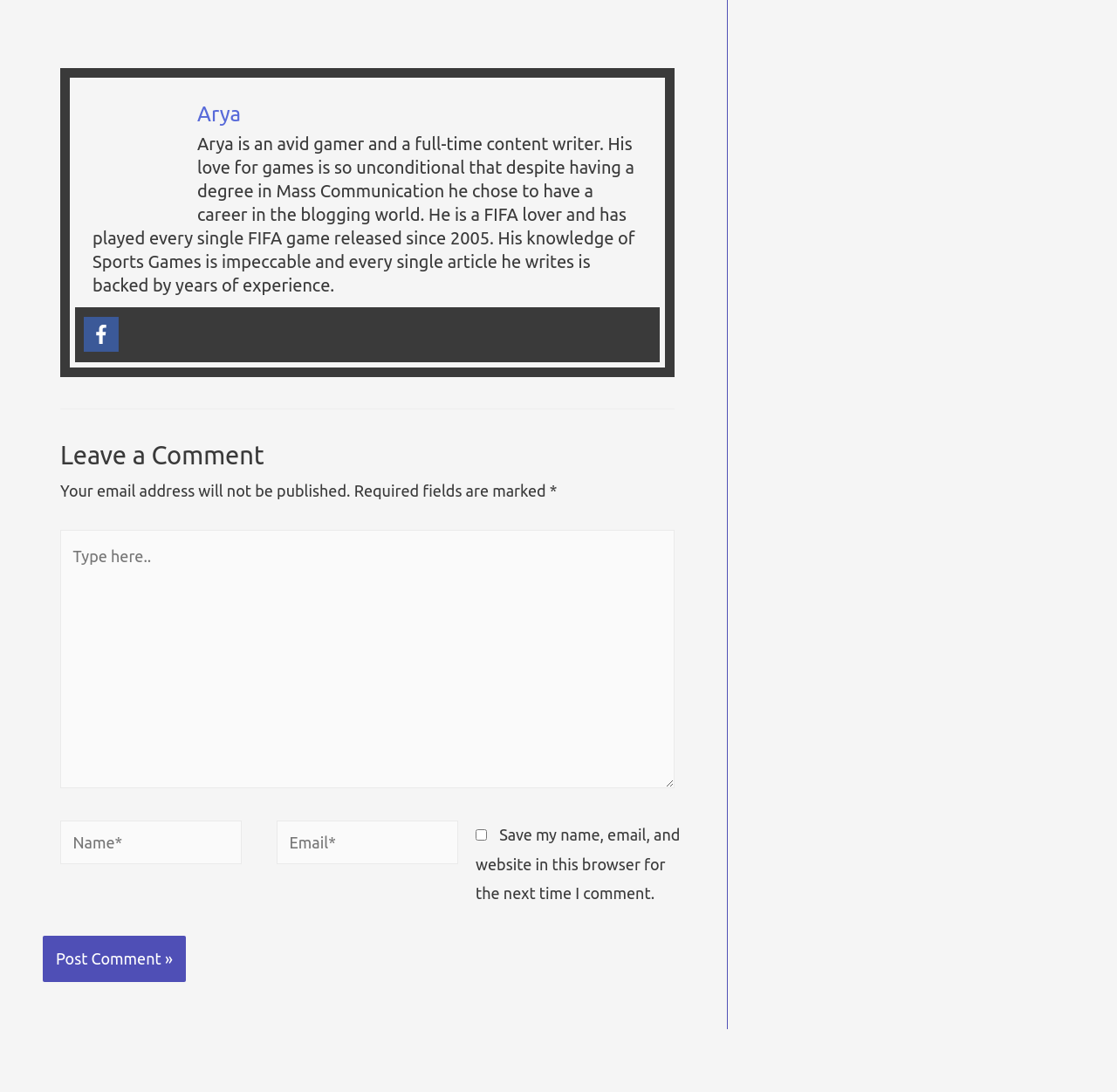Predict the bounding box coordinates for the UI element described as: "title="Facebook"". The coordinates should be four float numbers between 0 and 1, presented as [left, top, right, bottom].

[0.075, 0.291, 0.106, 0.323]